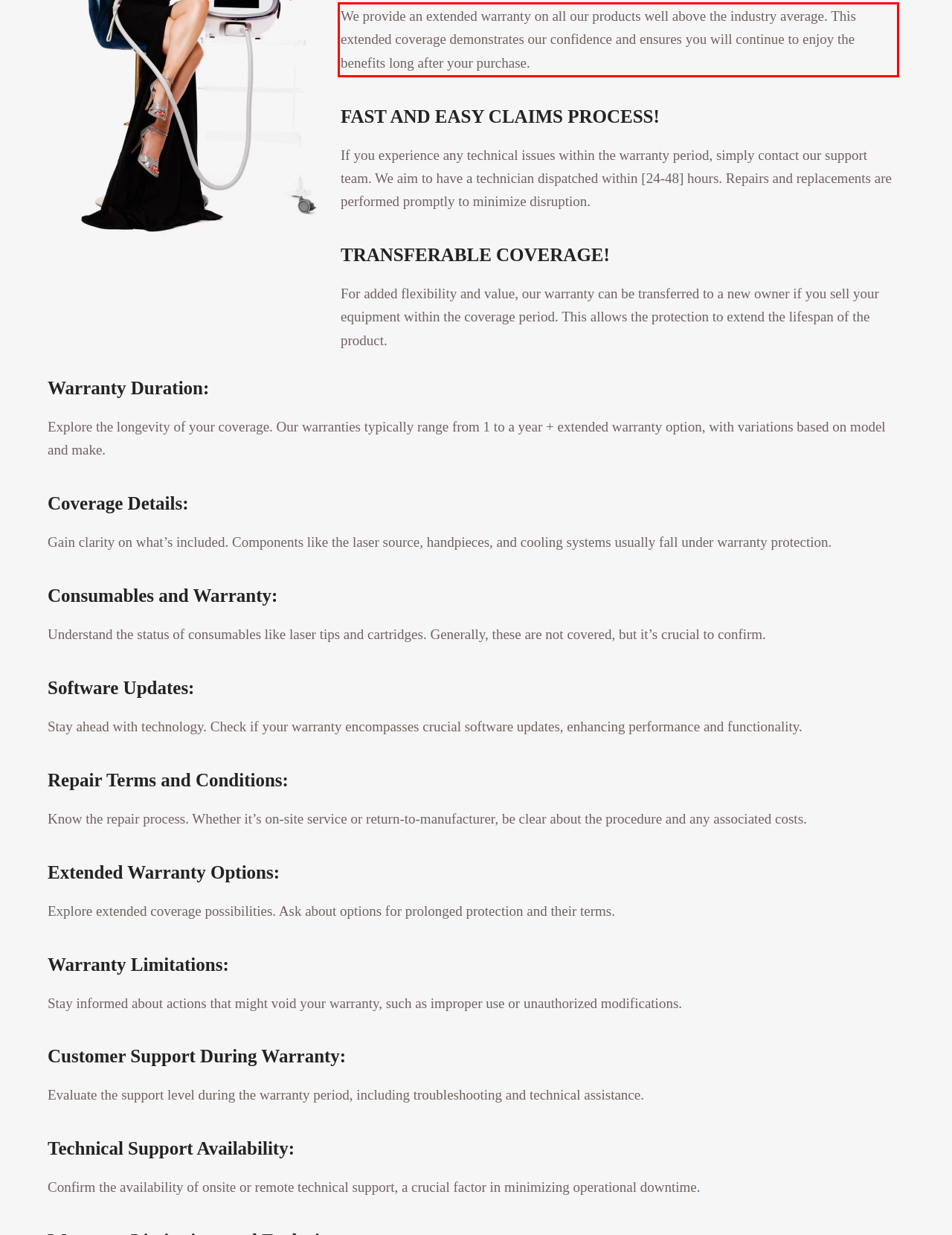There is a screenshot of a webpage with a red bounding box around a UI element. Please use OCR to extract the text within the red bounding box.

We provide an extended warranty on all our products well above the industry average. This extended coverage demonstrates our confidence and ensures you will continue to enjoy the benefits long after your purchase.